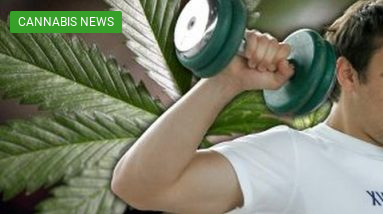What is the backdrop of the image?
Give a one-word or short phrase answer based on the image.

Cannabis leaves